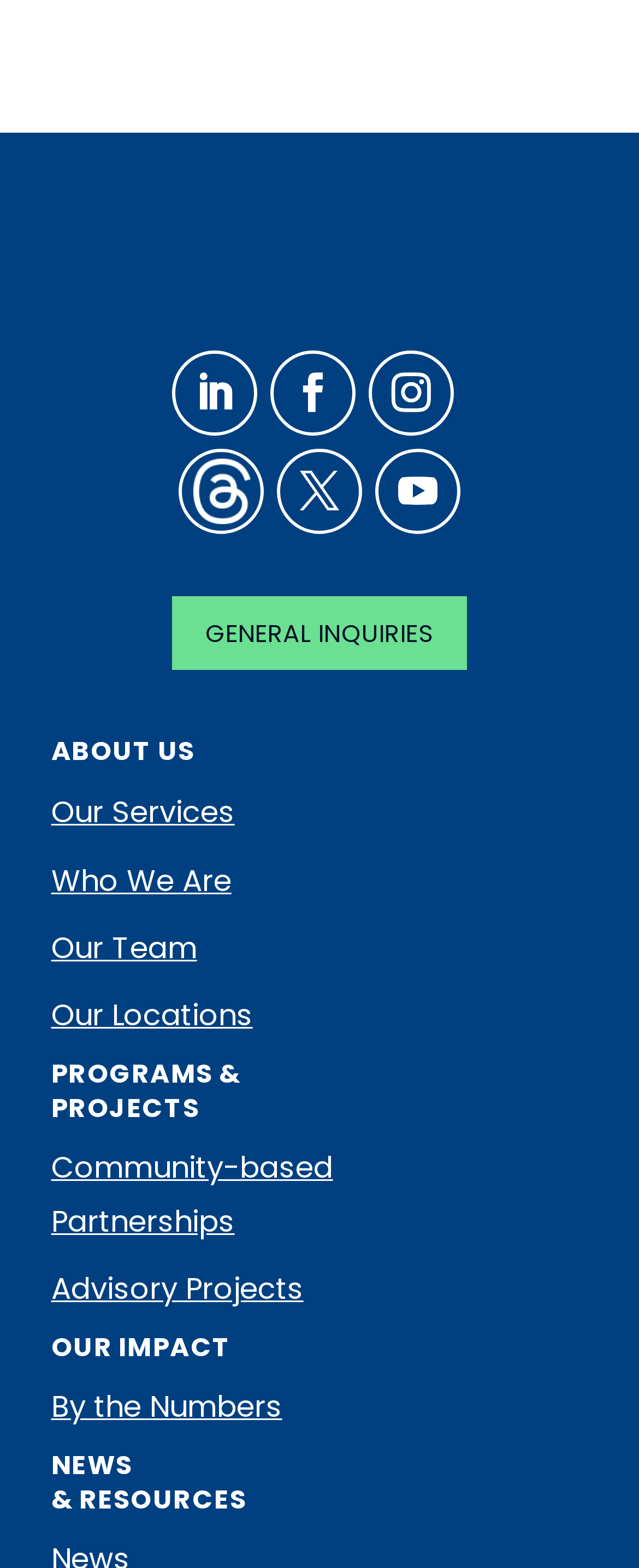What is the last item in the NEWS & RESOURCES section?
Please look at the screenshot and answer using one word or phrase.

No answer